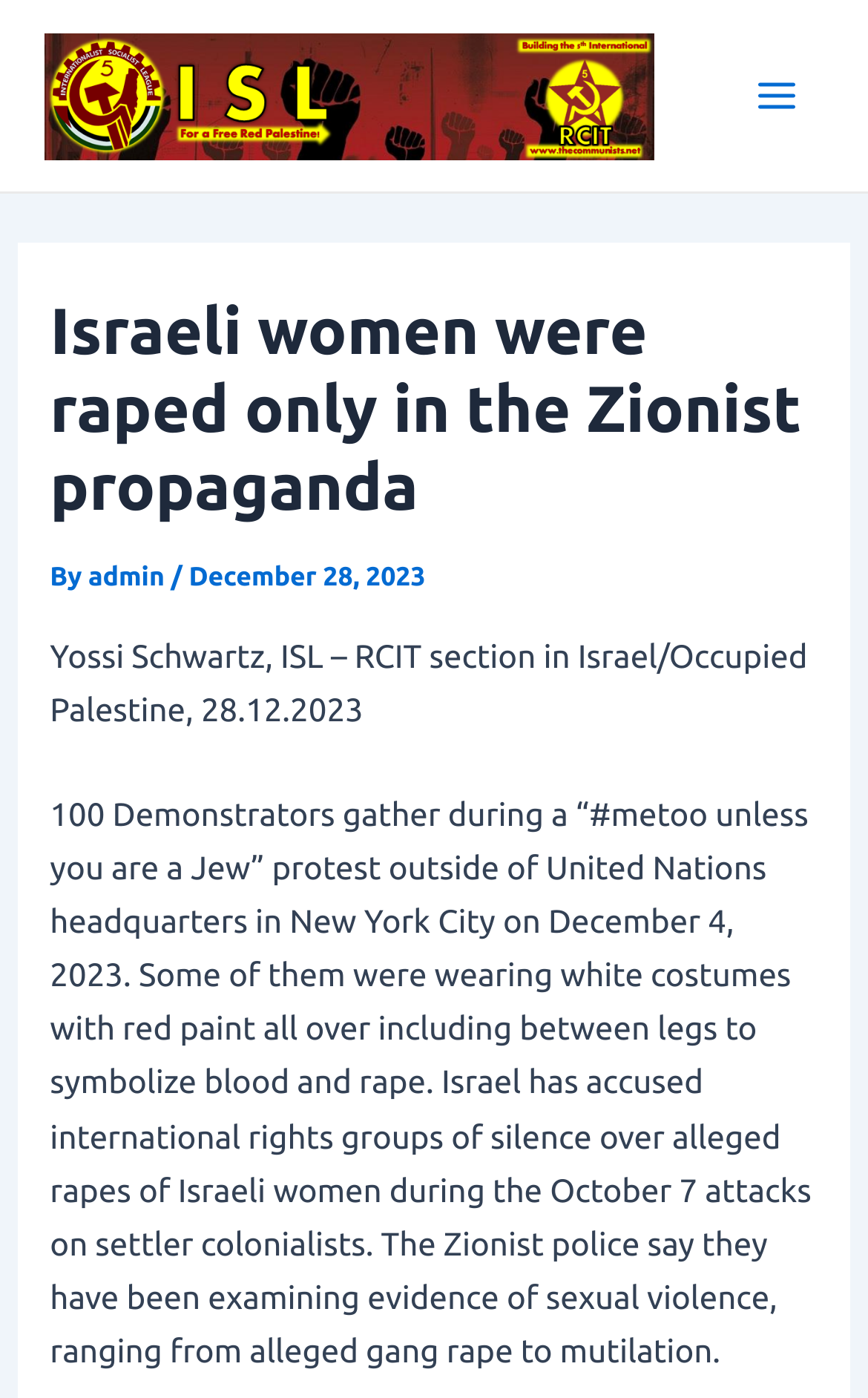Please provide a brief answer to the question using only one word or phrase: 
What is the number of demonstrators mentioned in the article?

100